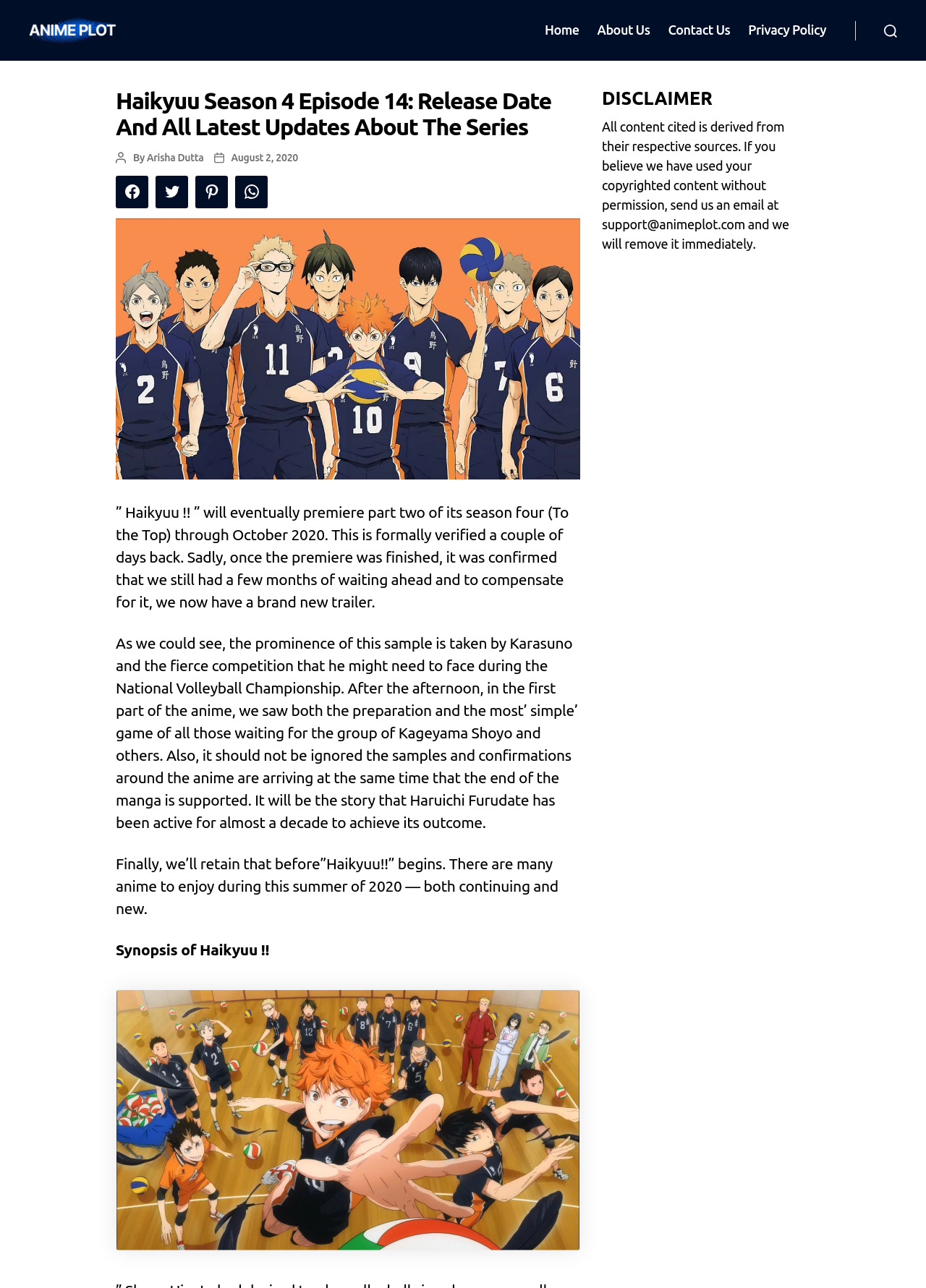Please determine the bounding box coordinates of the element's region to click in order to carry out the following instruction: "Go to the HOME page". The coordinates should be four float numbers between 0 and 1, i.e., [left, top, right, bottom].

None